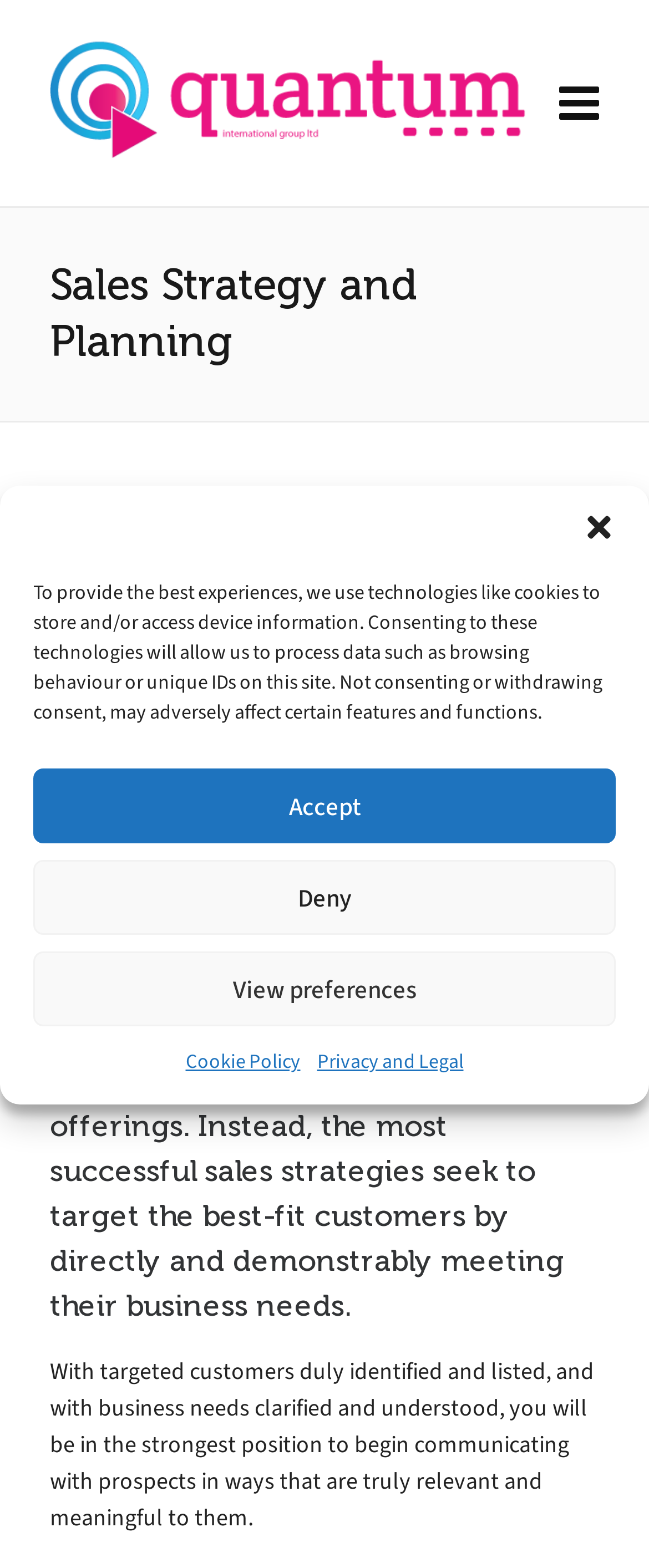Describe every aspect of the webpage comprehensively.

The webpage is about Sales Strategy and Planning, with the title "Sales Strategy and Planning | Quantum" at the top. Below the title, there is a Quantum logo, which is an image. 

On the top right corner, there is a navigation link. 

A prominent dialog box is displayed, titled "Manage Cookie Consent", which takes up most of the screen. It contains a message explaining the use of cookies and technologies to store and access device information. The dialog box has four buttons: "close-dialog" at the top right, "Accept", "Deny", and "View preferences" at the bottom. There are also two links, "Cookie Policy" and "Privacy and Legal", below the buttons.

Below the dialog box, there is a heading "Sales Strategy and Planning". 

An image is displayed below the heading, taking up most of the width of the page. 

There are three headings below the image: "Strategy and Competitive Advantage", "The best sales strategies do not focus on you. Nor do they focus on your offerings. Instead, the most successful sales strategies seek to target the best-fit customers by directly and demonstrably meeting their business needs.", and no heading text for the third one. 

Two paragraphs of text are displayed below the headings, explaining the importance of sales strategy and how it enables a company to gain a competitive advantage. The text also explains how successful sales strategies target the best-fit customers by meeting their business needs.

At the bottom right corner, there are two social media links, represented by icons.